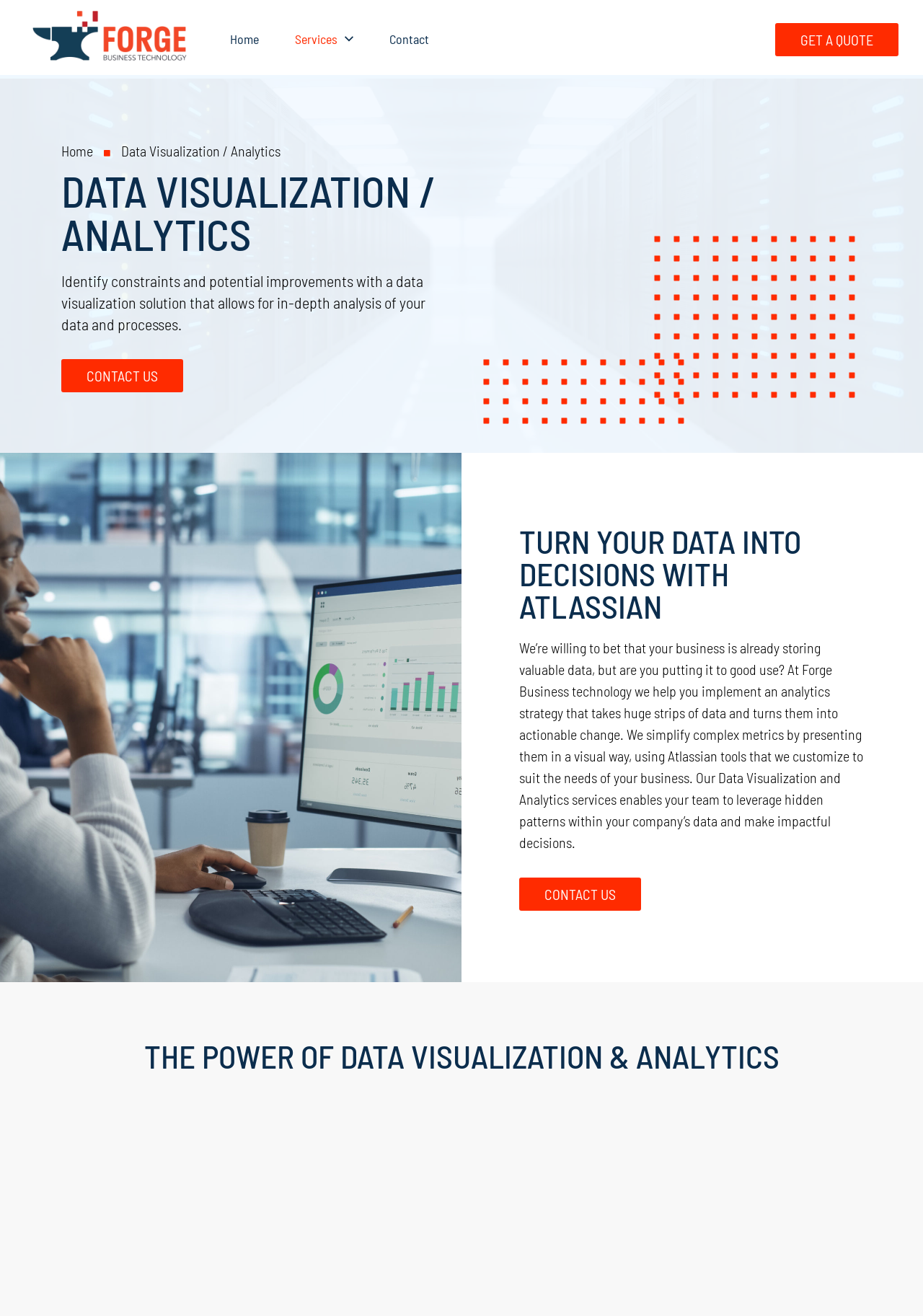Determine the bounding box coordinates of the target area to click to execute the following instruction: "learn more about data visualization and analytics."

[0.562, 0.399, 0.938, 0.473]